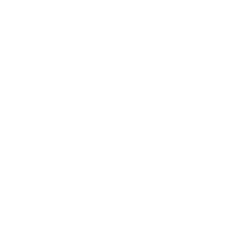Respond concisely with one word or phrase to the following query:
What is the purpose of using CENZO PHARMA SUSTANON 300MG?

Bulking and gaining lean muscle mass